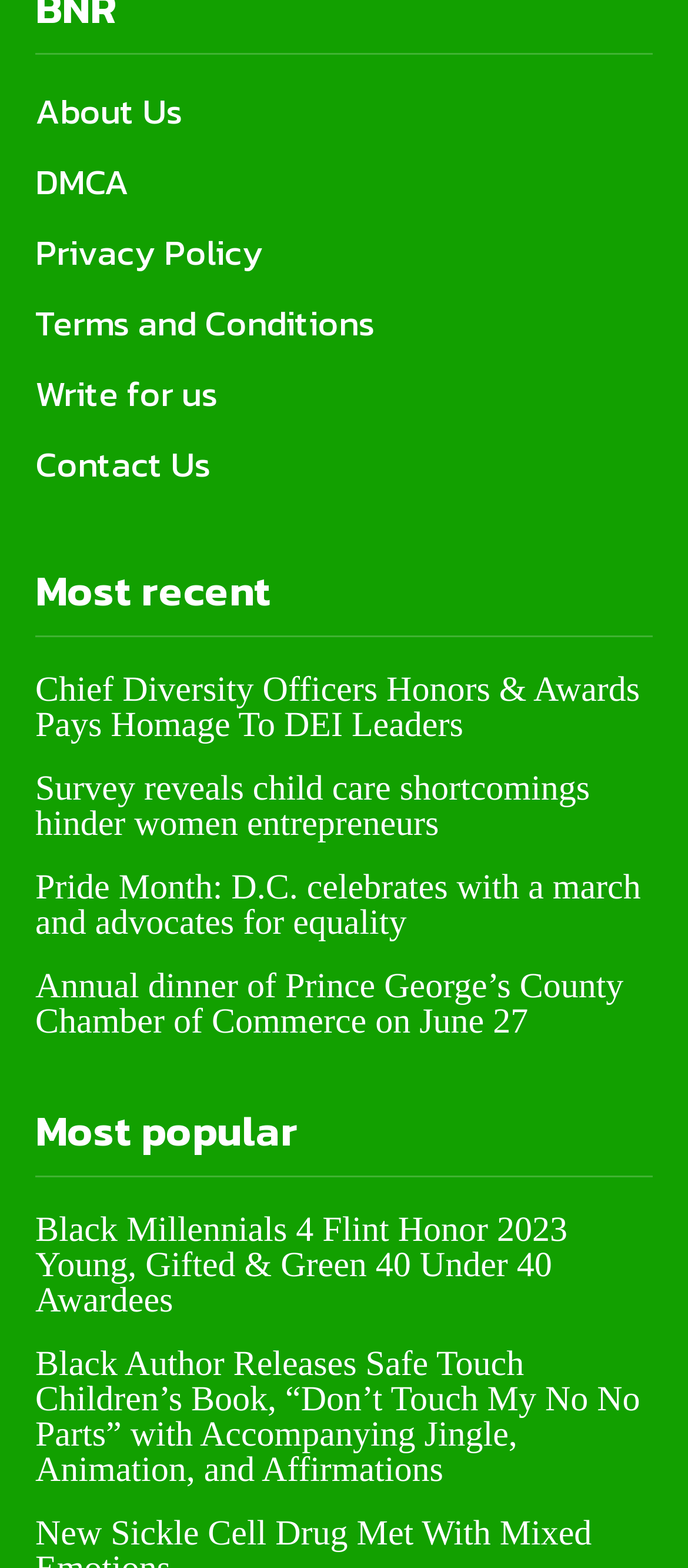Respond with a single word or phrase to the following question:
What is the first link in the top navigation menu?

About Us